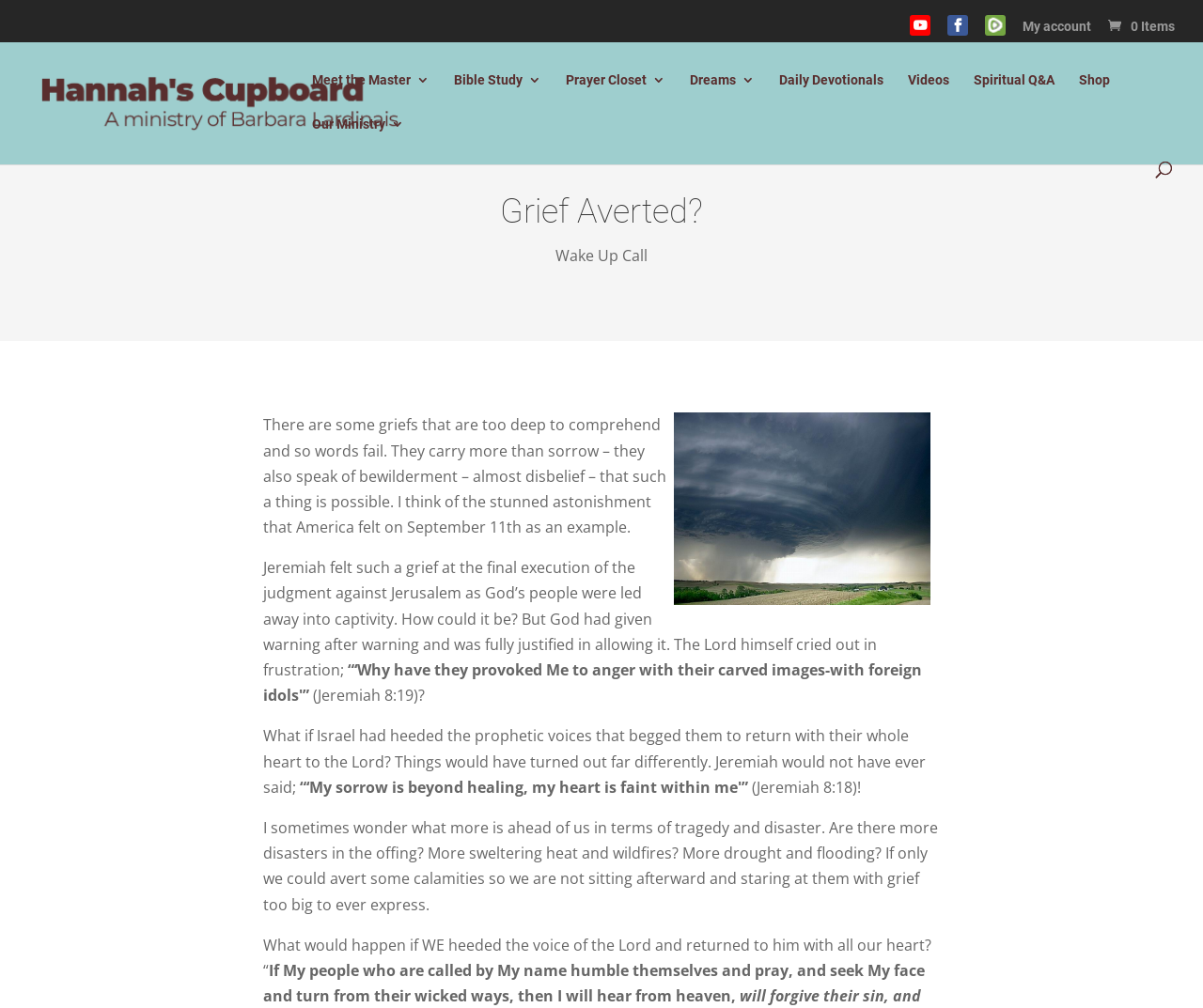Can you find the bounding box coordinates for the element to click on to achieve the instruction: "Read the Daily Devotionals"?

[0.648, 0.073, 0.734, 0.116]